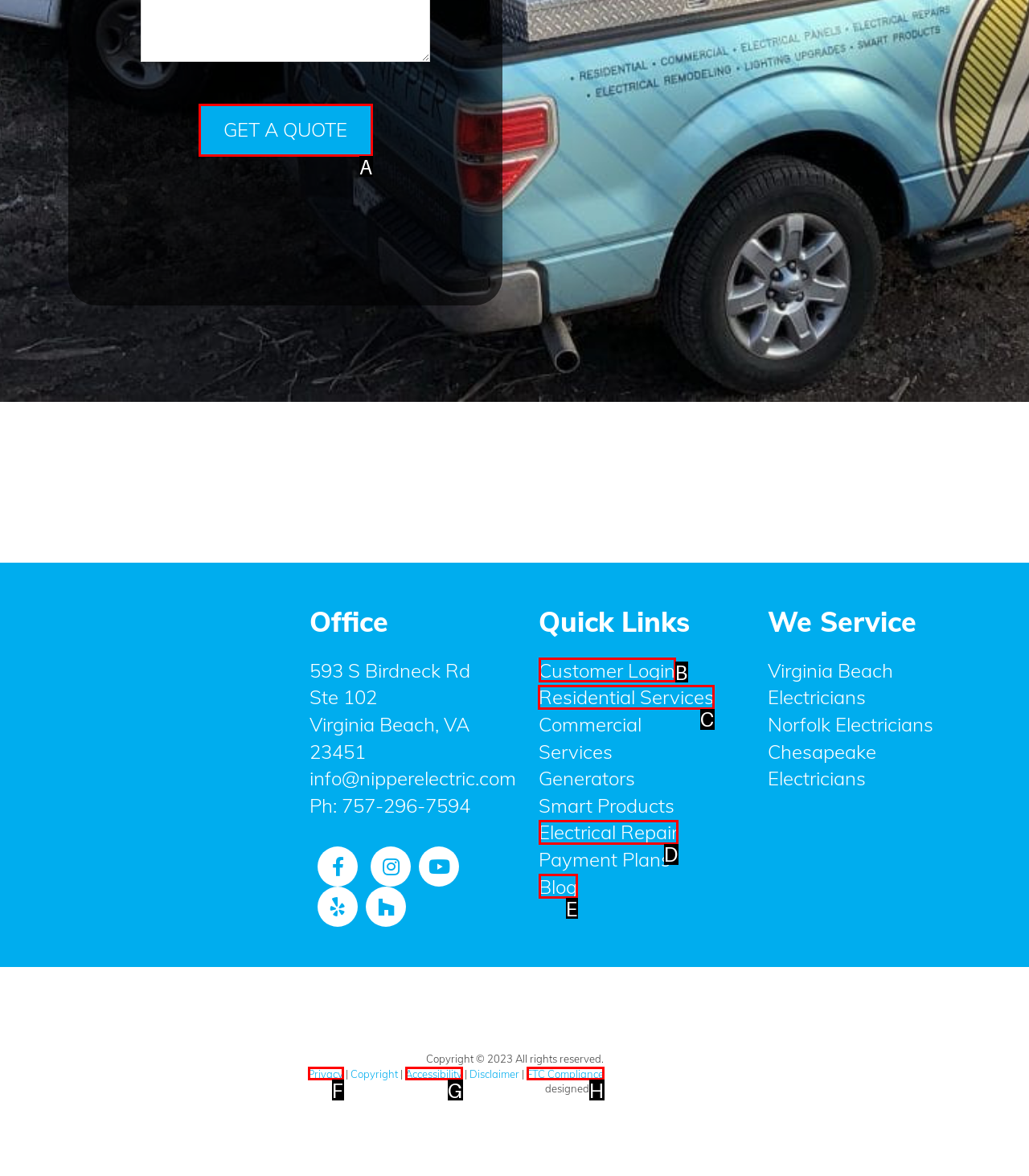Select the letter of the UI element that matches this task: Learn about residential services
Provide the answer as the letter of the correct choice.

C